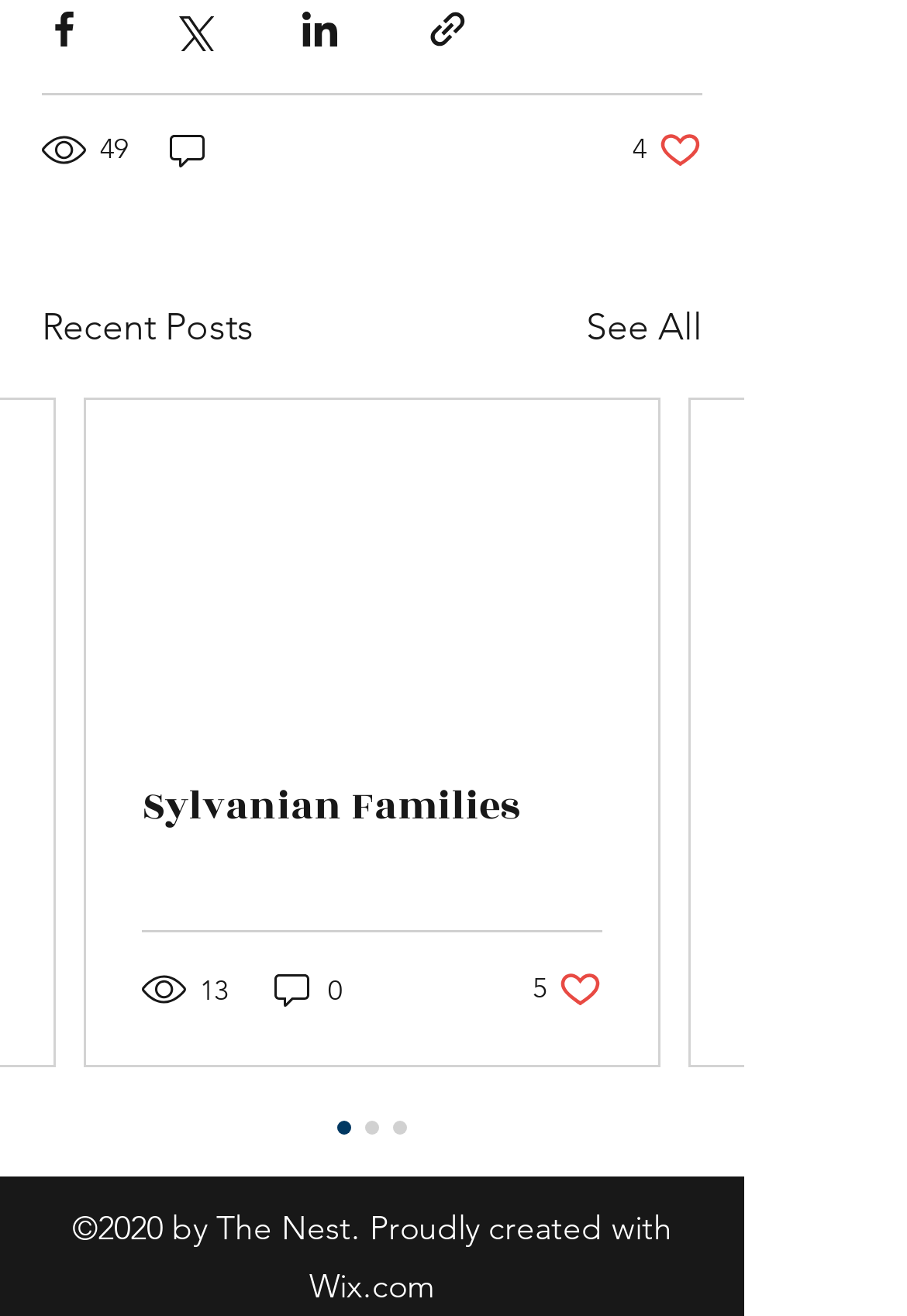Give a one-word or one-phrase response to the question: 
How many comments does the first post have?

0